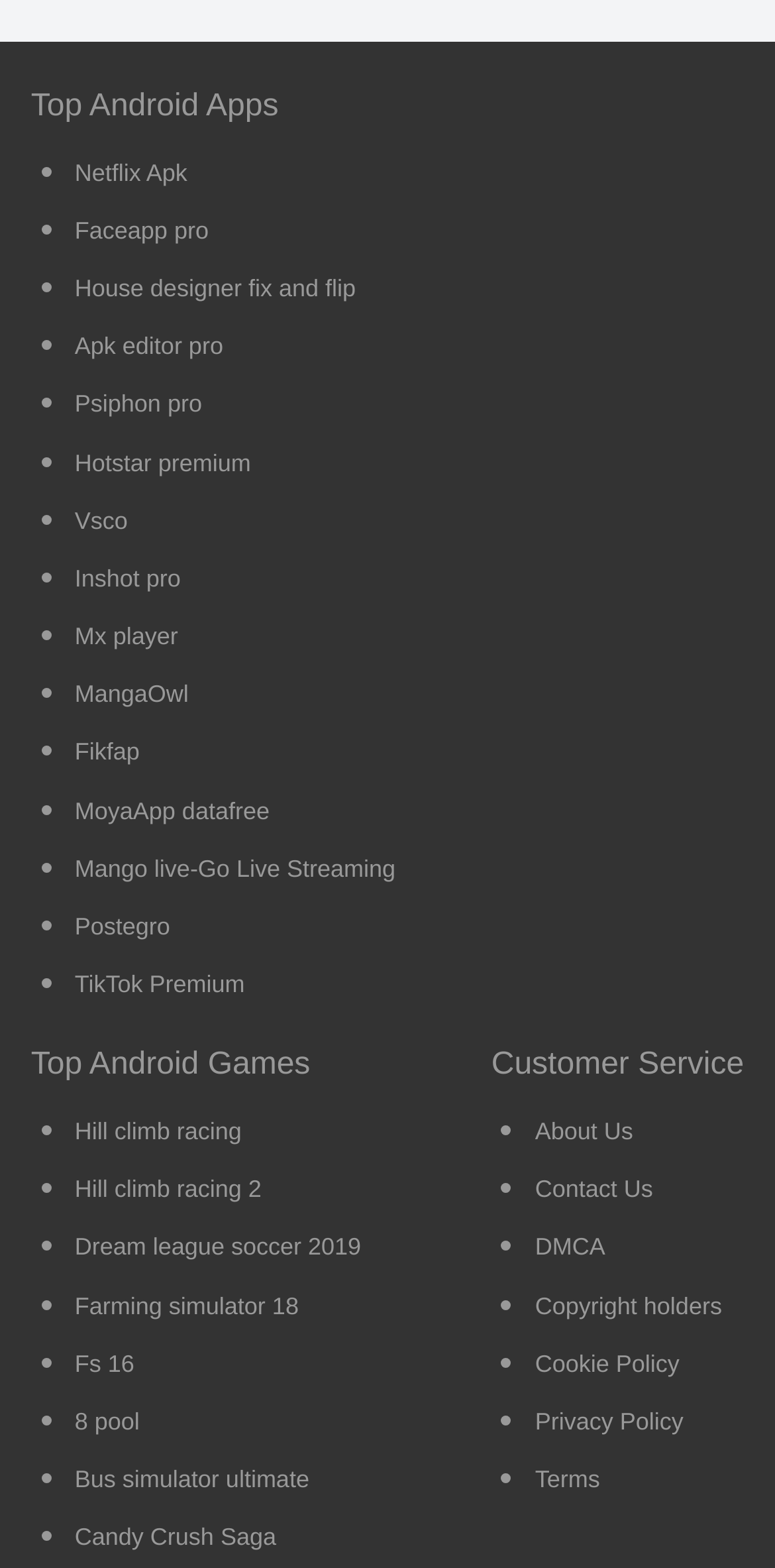What type of apps are 'Netflix Apk' and 'Faceapp pro'?
From the image, respond with a single word or phrase.

Android Apps